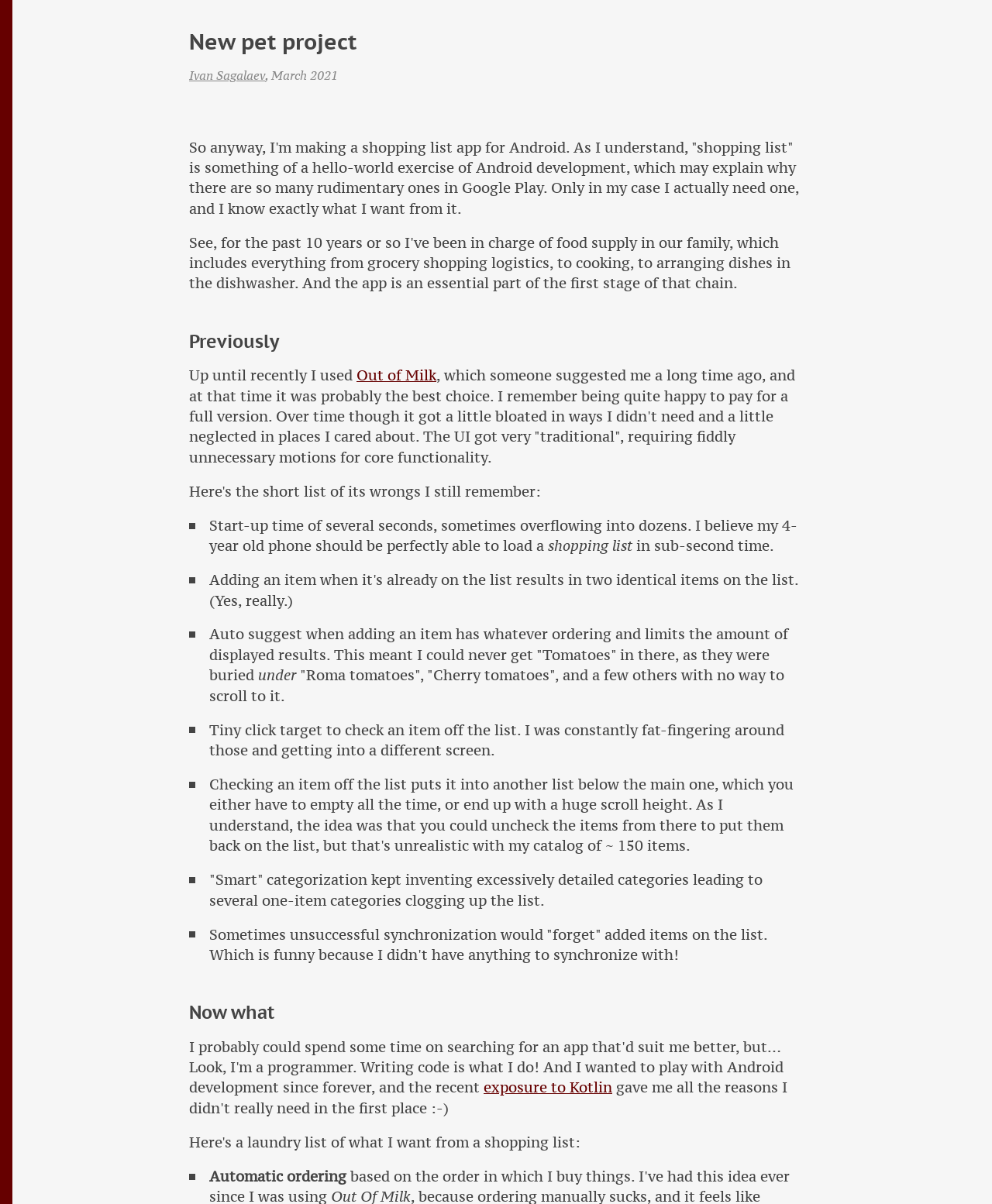Please specify the bounding box coordinates in the format (top-left x, top-left y, bottom-right x, bottom-right y), with all values as floating point numbers between 0 and 1. Identify the bounding box of the UI element described by: exposure to Kotlin

[0.488, 0.896, 0.617, 0.911]